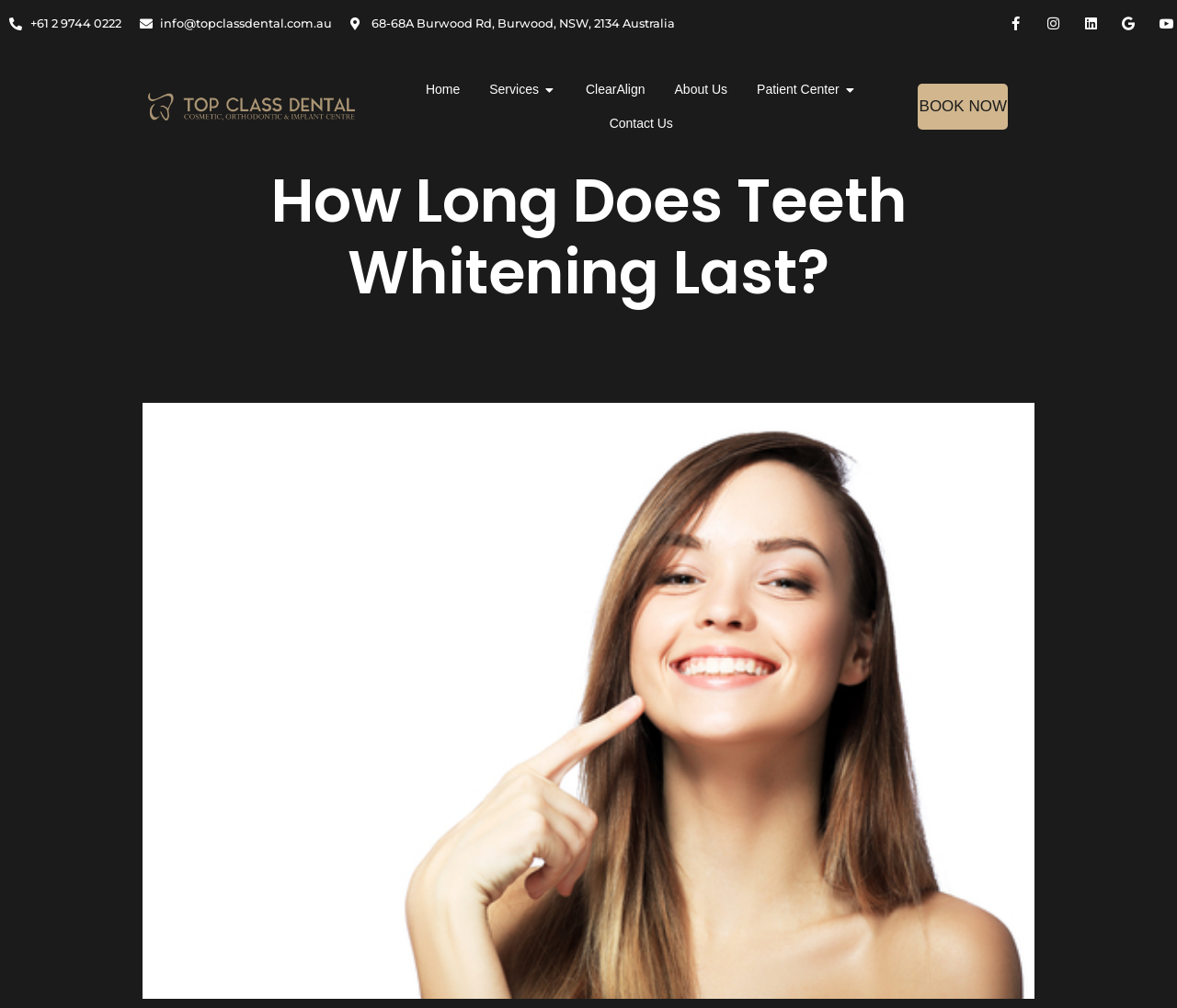Please provide the bounding box coordinates for the element that needs to be clicked to perform the instruction: "Book an appointment". The coordinates must consist of four float numbers between 0 and 1, formatted as [left, top, right, bottom].

[0.78, 0.083, 0.857, 0.128]